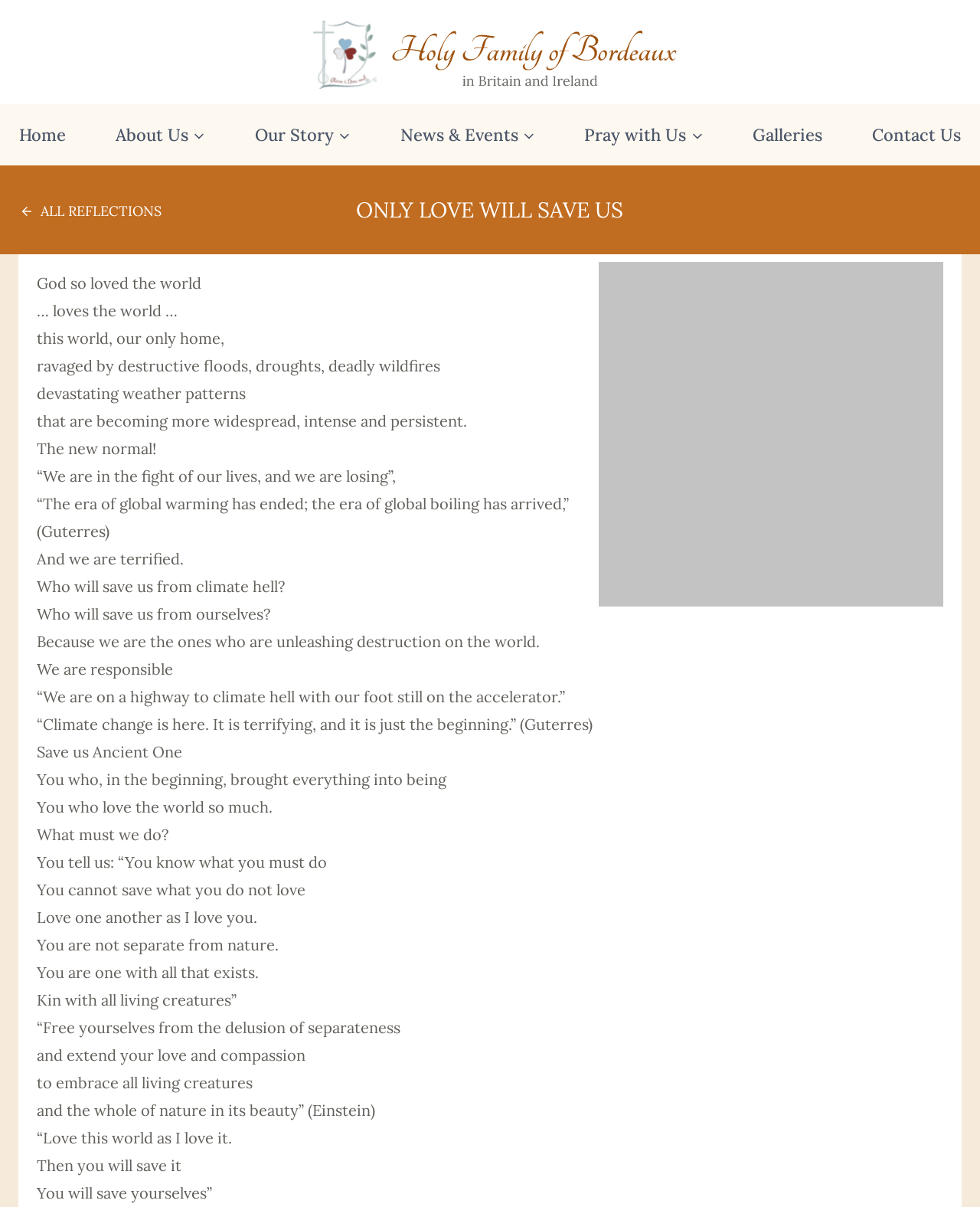Using the element description provided, determine the bounding box coordinates in the format (top-left x, top-left y, bottom-right x, bottom-right y). Ensure that all values are floating point numbers between 0 and 1. Element description: Our StoryExpand

[0.259, 0.1, 0.358, 0.123]